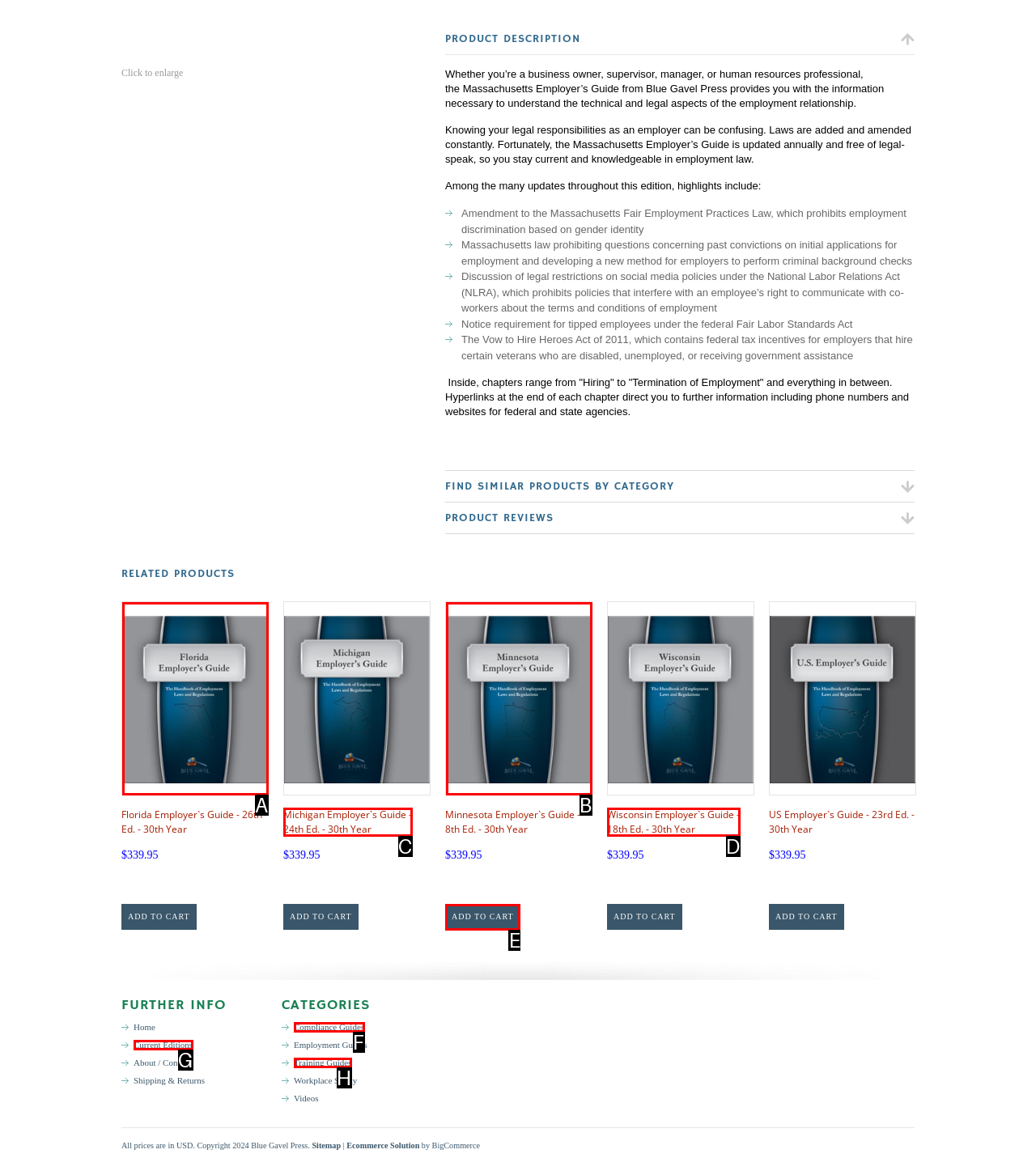Please identify the UI element that matches the description: Compliance Guides
Respond with the letter of the correct option.

F